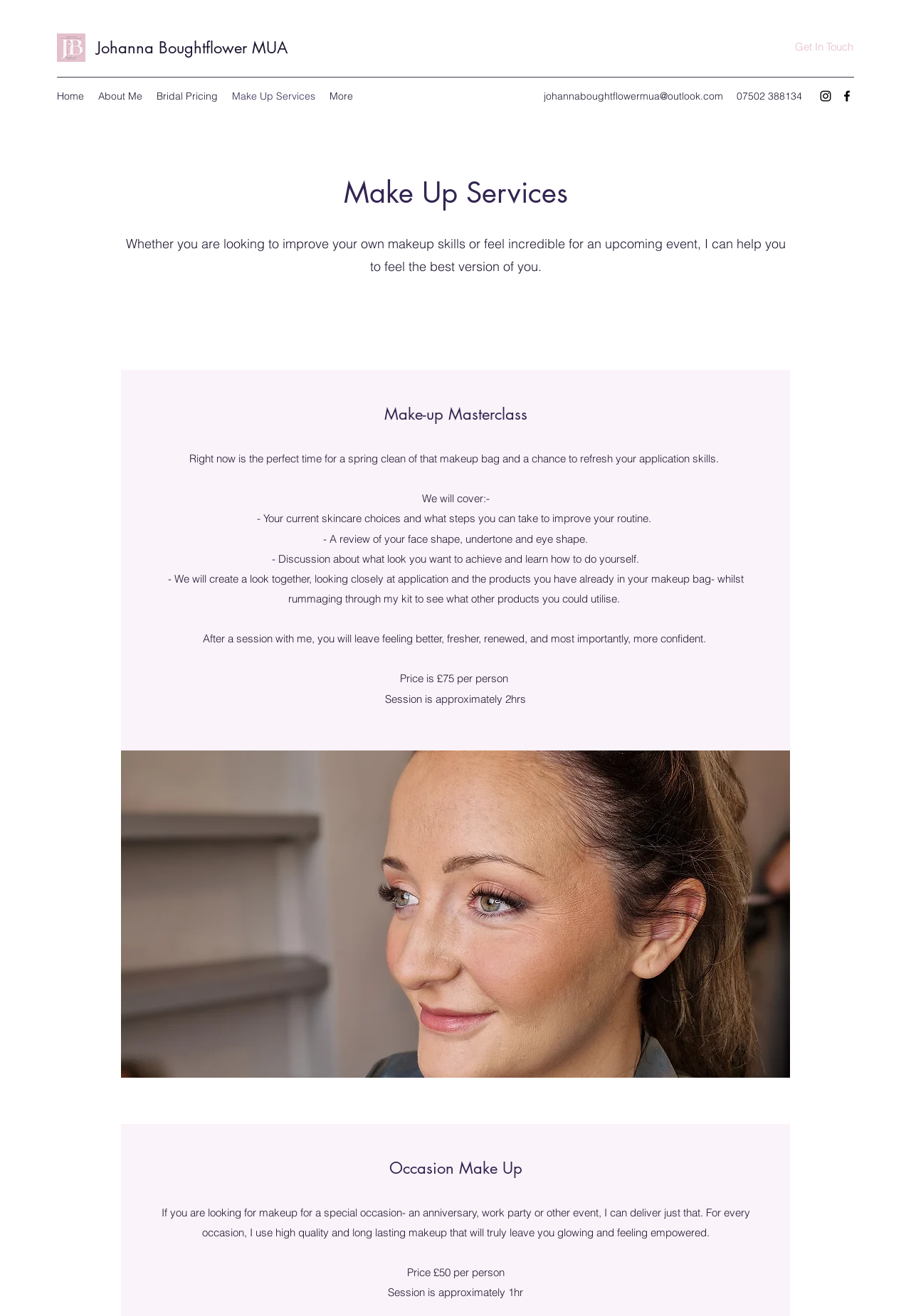Identify the bounding box coordinates for the UI element described as: "johannaboughtflowermua@outlook.com". The coordinates should be provided as four floats between 0 and 1: [left, top, right, bottom].

[0.597, 0.068, 0.794, 0.078]